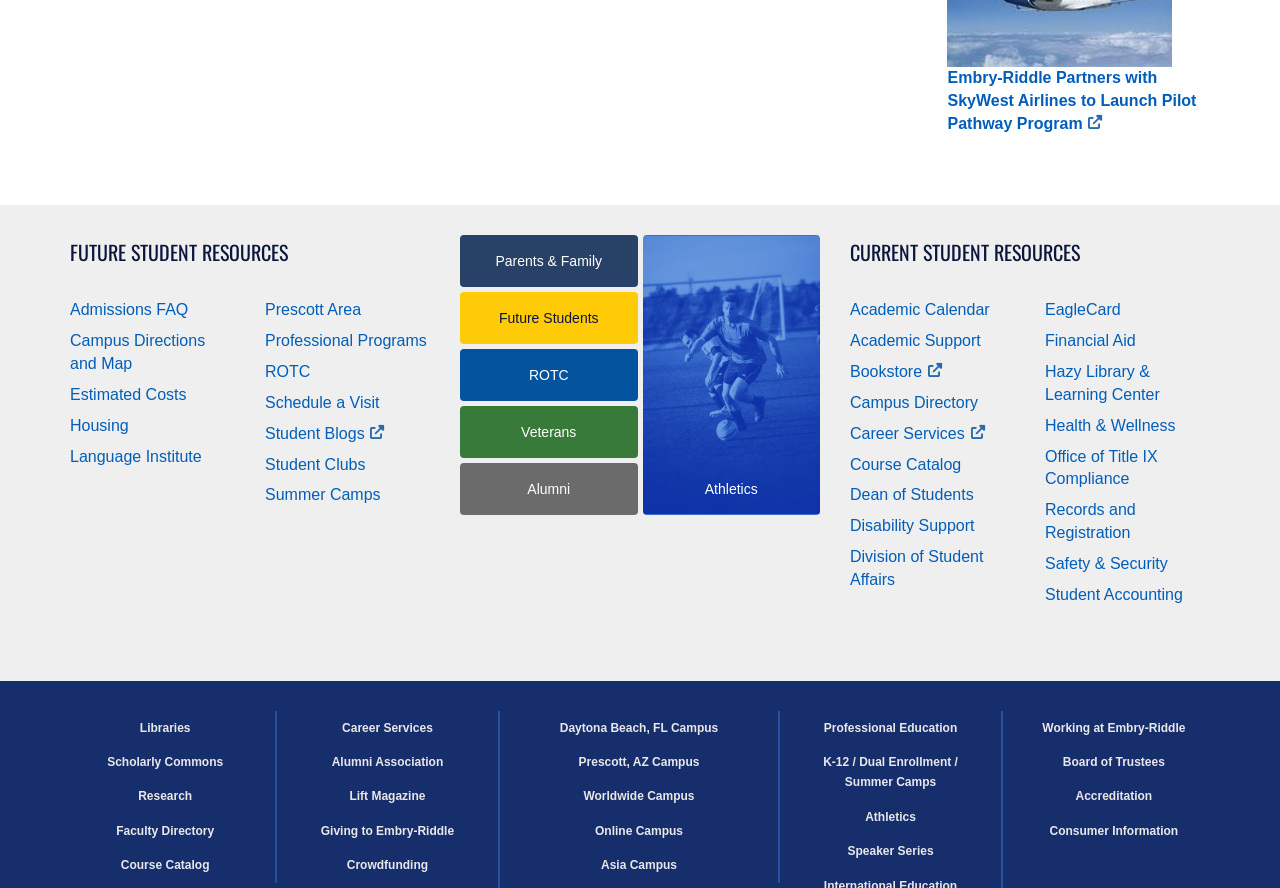Highlight the bounding box of the UI element that corresponds to this description: "Hazy Library & Learning Center".

[0.816, 0.409, 0.906, 0.454]